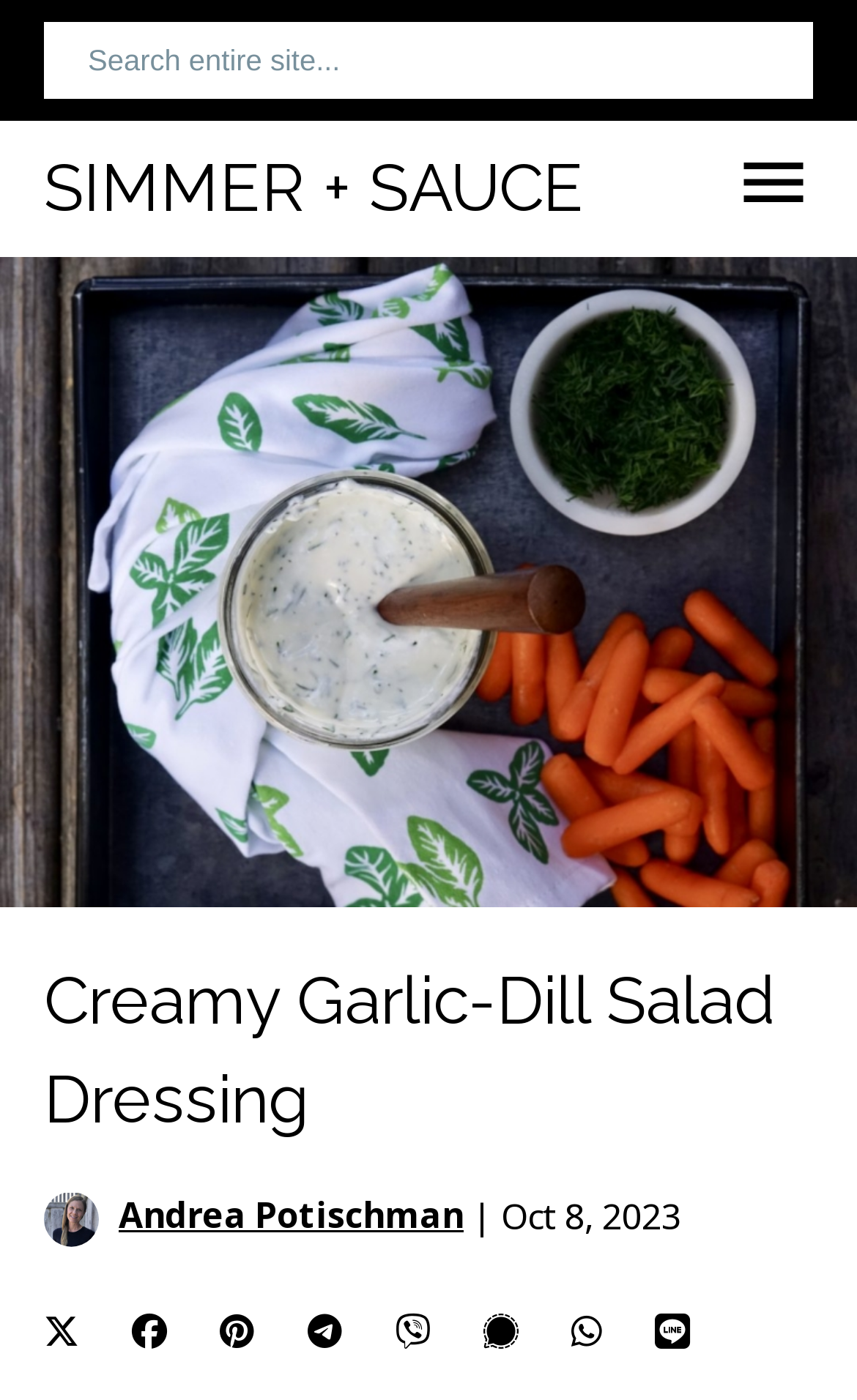What is the date of the article?
Answer with a single word or short phrase according to what you see in the image.

Oct 8, 2023